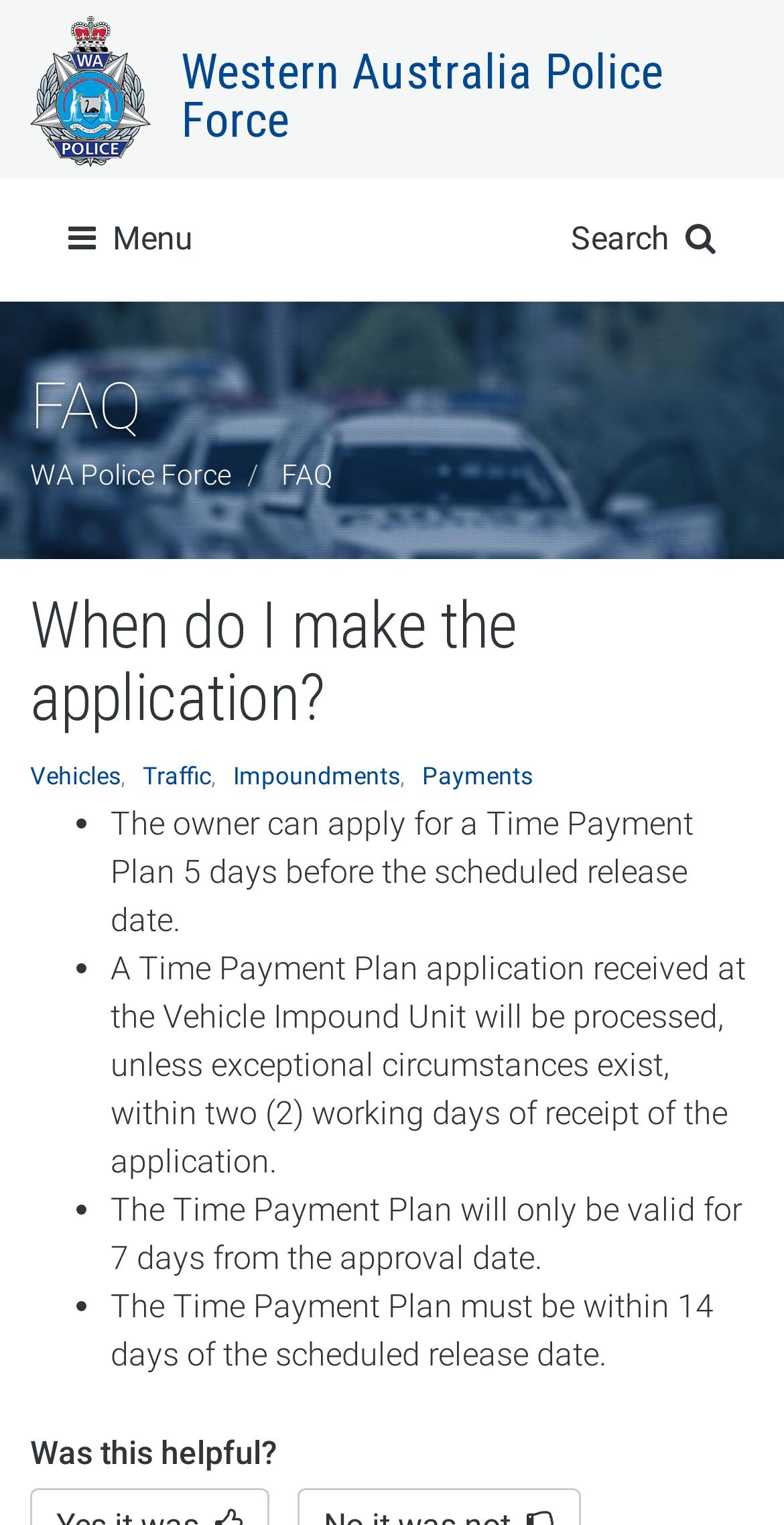Create a detailed summary of the webpage's content and design.

The webpage is a landing page for the Western Australia Police Force's Frequently Asked Questions (FAQ) section. At the top, there is a banner with the police force's logo and name, accompanied by two buttons: one to toggle the menu and another to toggle the search function. Below the banner, there is a heading that reads "FAQ".

Under the heading, there is a navigation breadcrumb section that shows the current page's location within the website. The breadcrumb section contains two links: "WA Police Force" and "FAQ".

The main content of the page is divided into sections, each with a specific topic related to vehicles, traffic, impoundments, and payments. There are five links at the top of the main content section, labeled "Vehicles", "Traffic", "Impoundments", and "Payments", which likely lead to more detailed information on each topic.

Below the links, there is a section with four list items, each marked with a bullet point. The list items contain information about Time Payment Plans, including the application process, processing time, and validity period. The text is presented in a clear and concise manner, making it easy to read and understand.

At the bottom of the page, there is a question "Was this helpful?" which suggests that the webpage is designed to provide helpful information to users. Overall, the webpage is well-organized and easy to navigate, with clear headings and concise text that makes it easy to find the desired information.